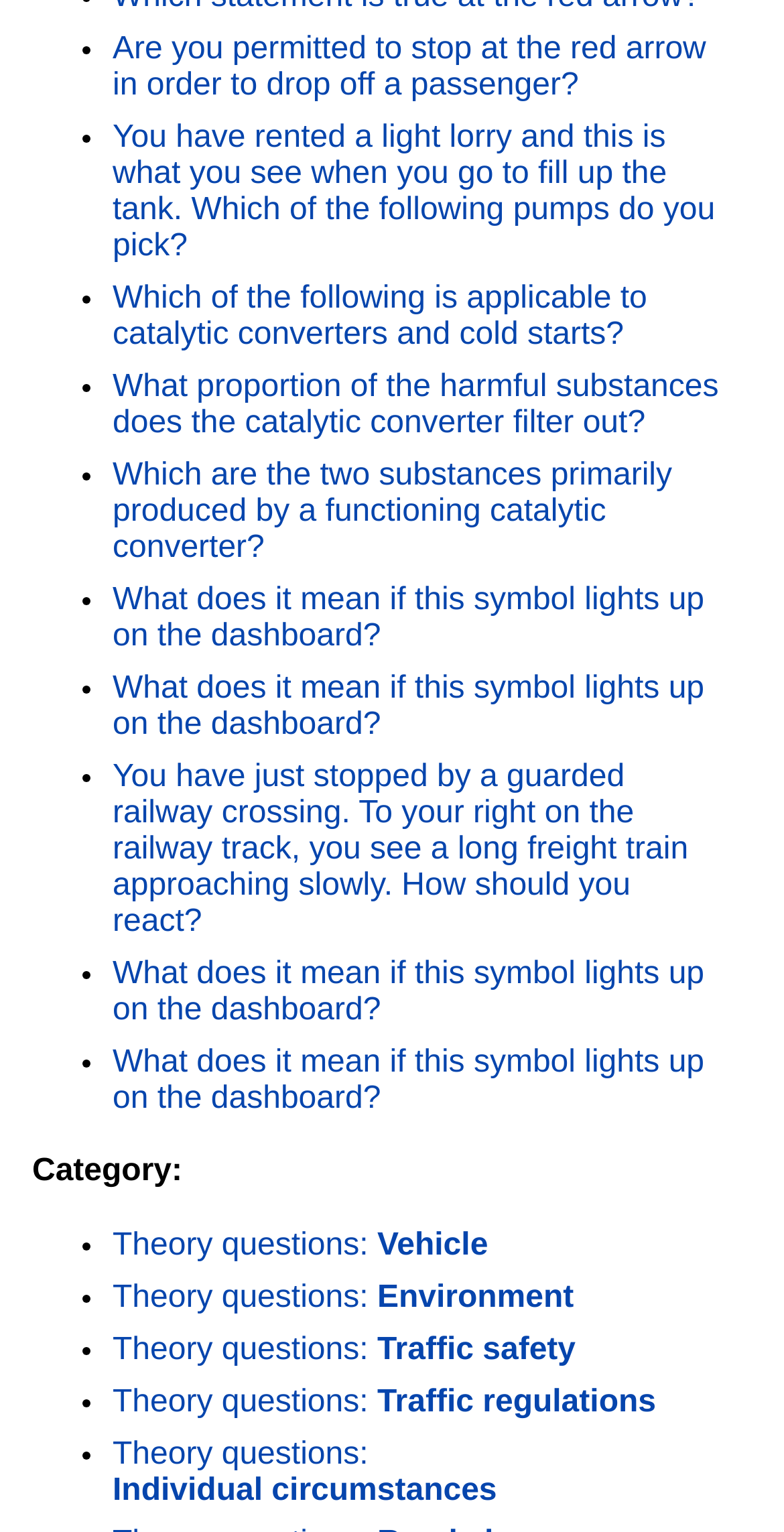Can you specify the bounding box coordinates for the region that should be clicked to fulfill this instruction: "Share on Facebook".

None